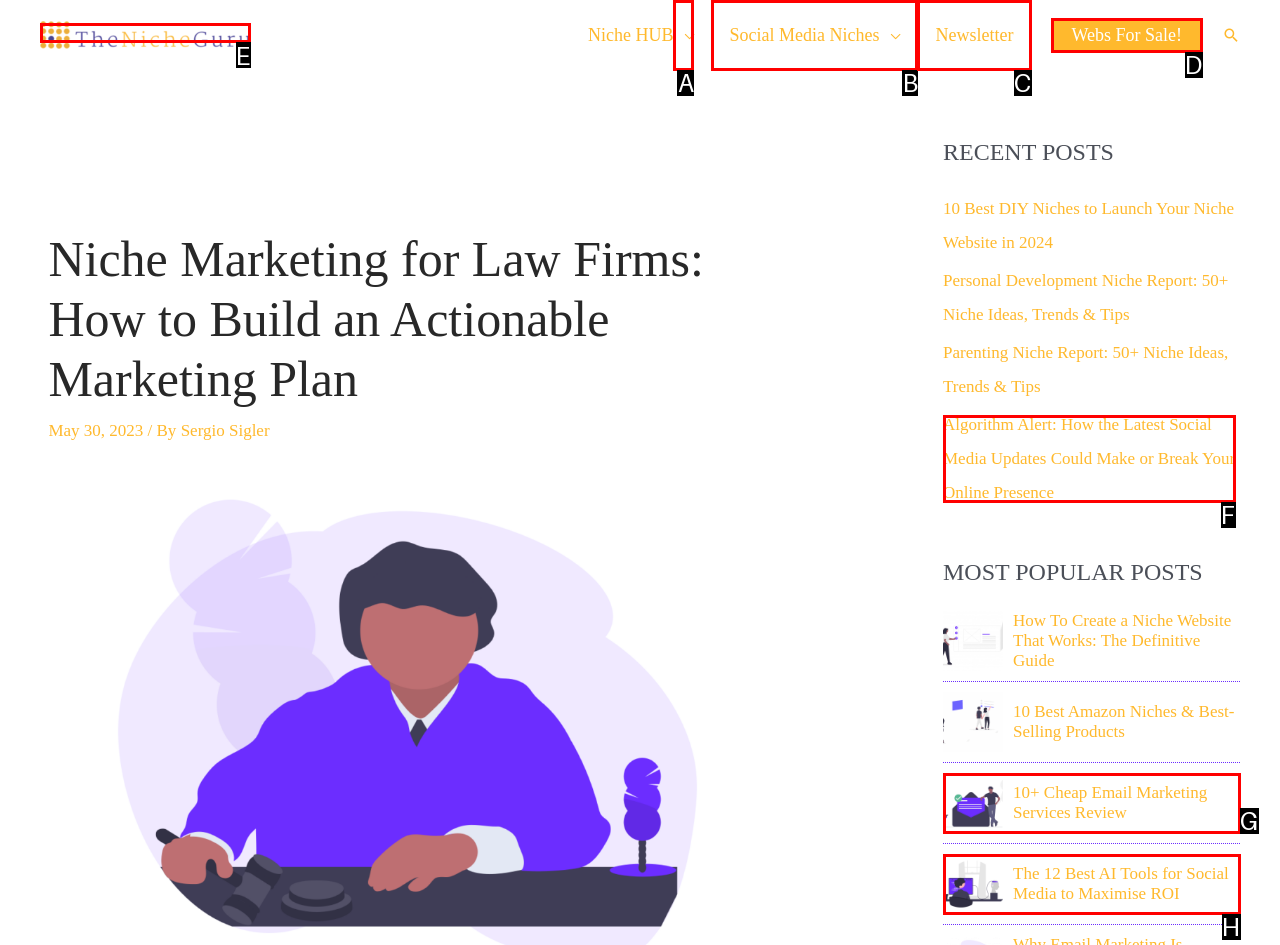Determine the option that best fits the description: alt="Logo The Niche Guru"
Reply with the letter of the correct option directly.

E